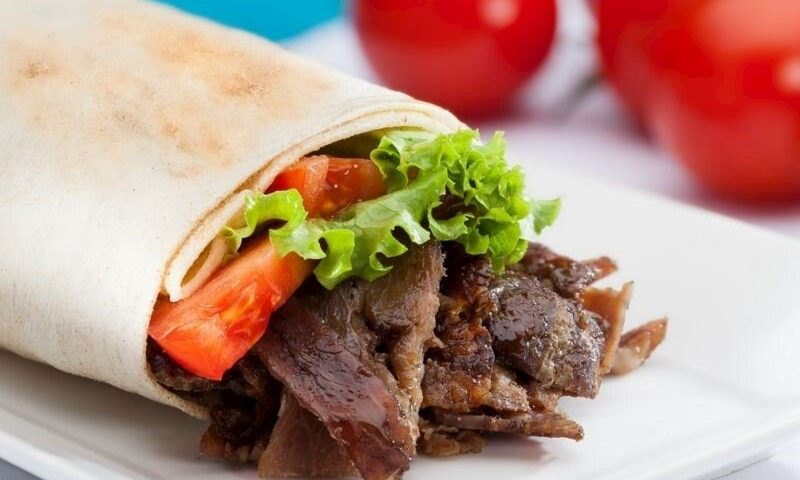Generate a comprehensive description of the image.

This appetizing image showcases a delicious wrap filled with tender slices of grilled meat, likely lamb or beef, complemented by fresh lettuce and vibrant tomato slices. The wrap is neatly rolled in a soft flatbread, emphasizing the savory elements of the filling. In the background, ripe tomatoes add a pop of color, hinting at the fresh ingredients used in preparation. This dish exemplifies the rich flavors and culinary traditions of Turkish cuisine, aligning perfectly with the themes of halal dining and modern food trends highlighted in contemporary conversations around gastronomy.